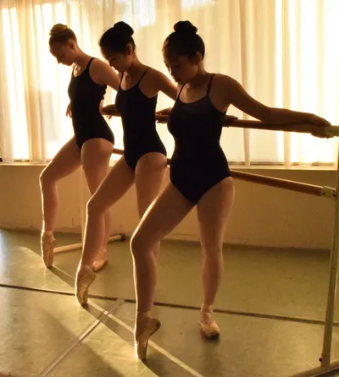What type of light filters through the curtains?
Utilize the image to construct a detailed and well-explained answer.

The soft golden light filters through the sheer curtains, casting a warm glow over the scene and adding an ethereal quality to the practice environment.